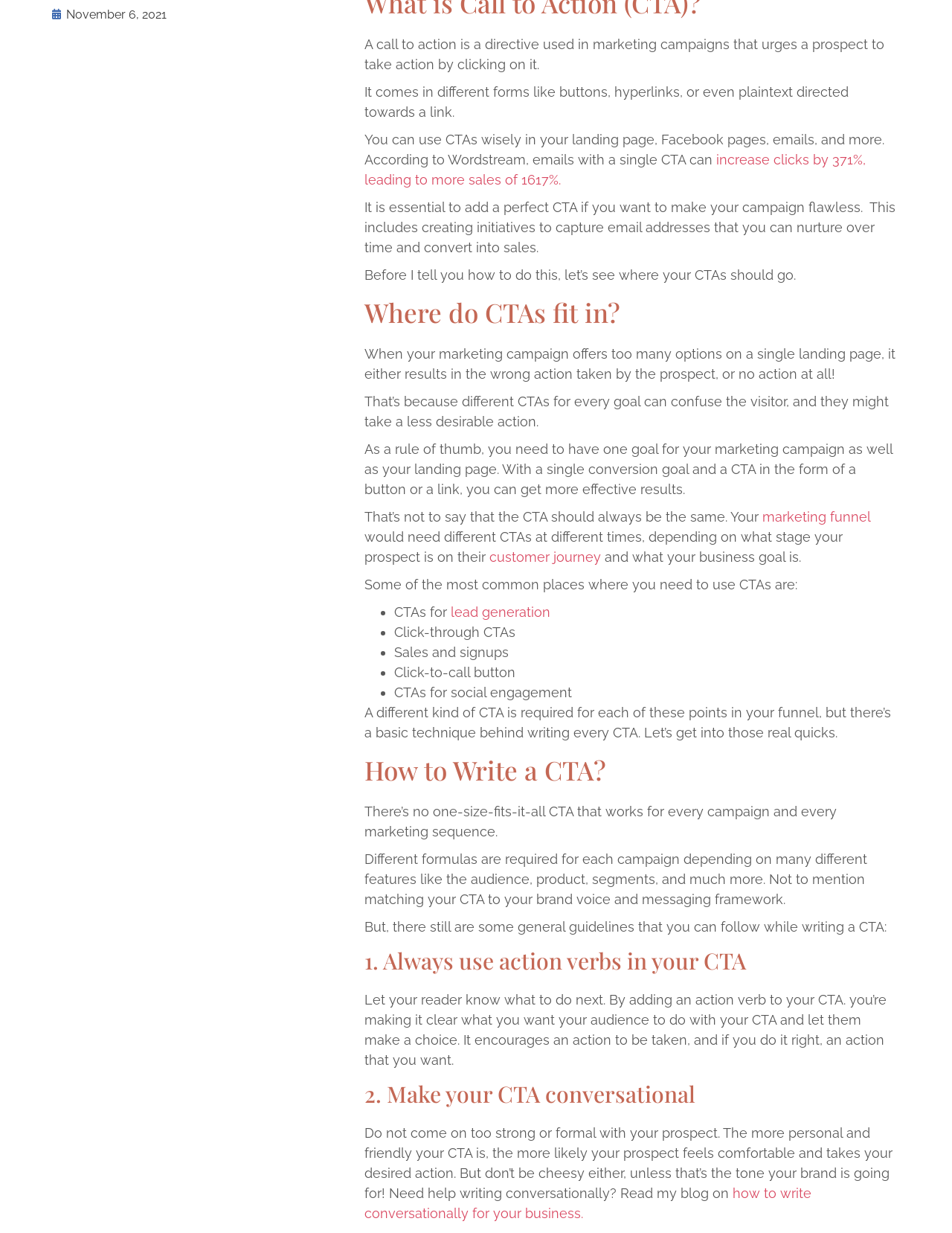Identify and provide the bounding box coordinates of the UI element described: "lead generation". The coordinates should be formatted as [left, top, right, bottom], with each number being a float between 0 and 1.

[0.473, 0.49, 0.578, 0.503]